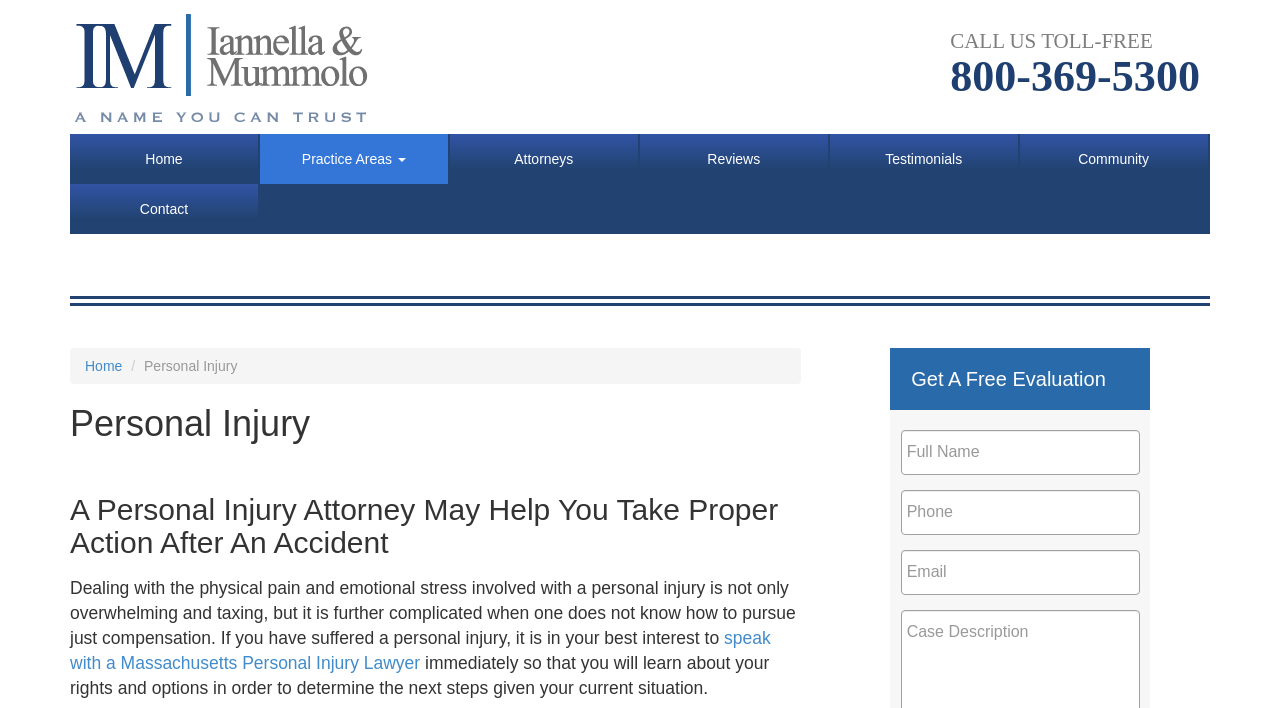Could you highlight the region that needs to be clicked to execute the instruction: "Click the 'Home' link"?

[0.055, 0.0, 0.309, 0.189]